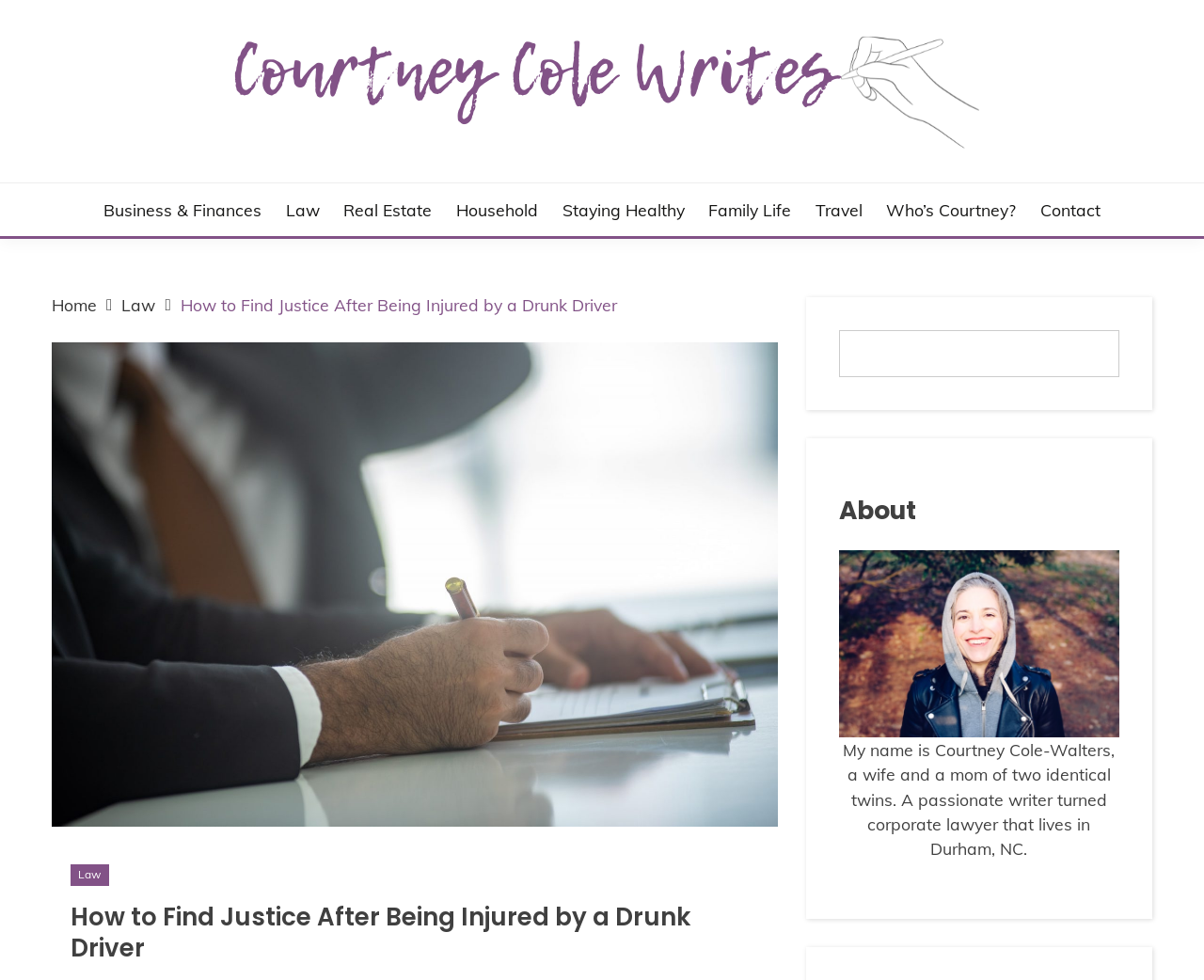Show the bounding box coordinates of the region that should be clicked to follow the instruction: "search for something."

[0.697, 0.337, 0.93, 0.385]